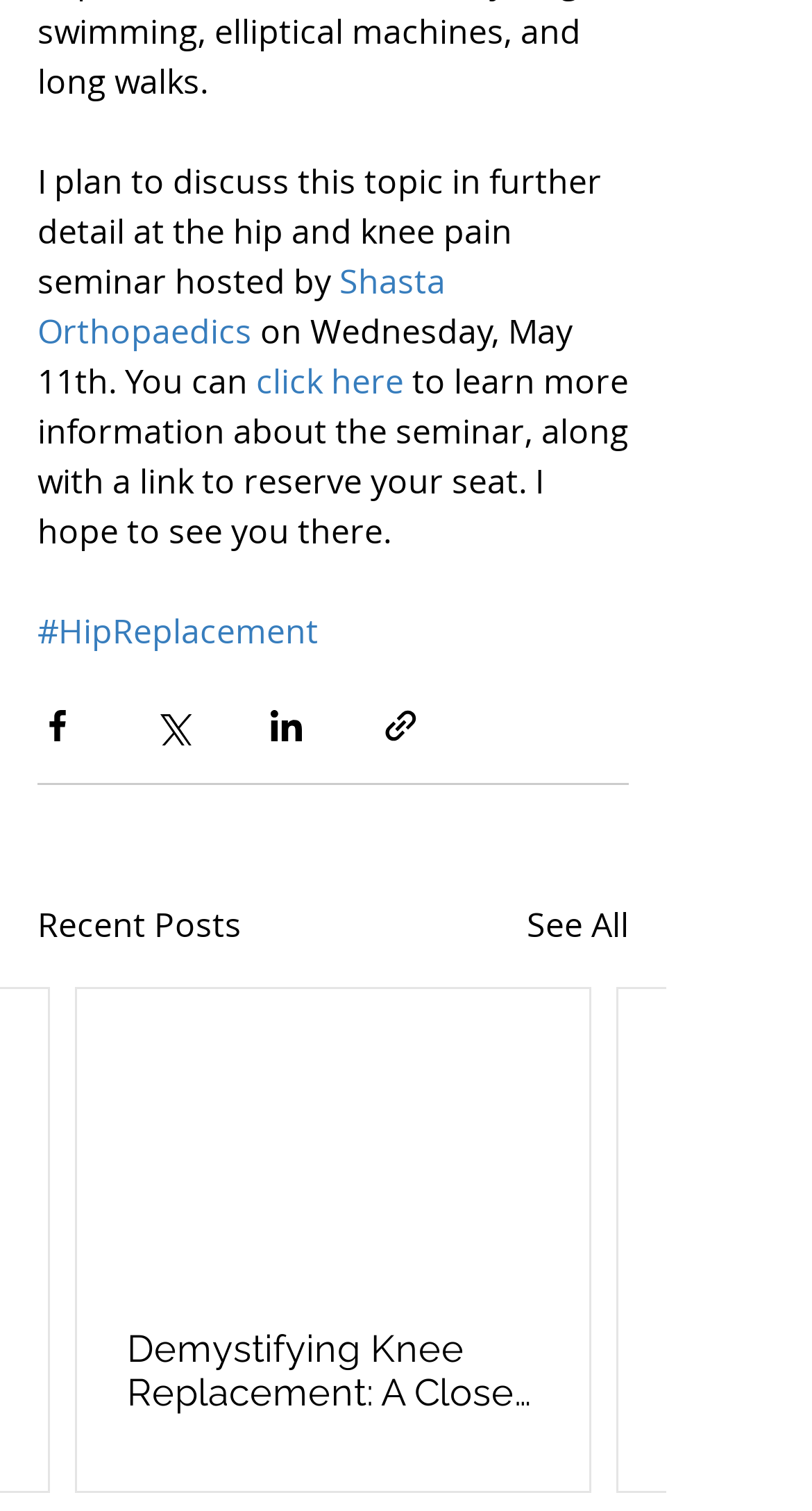Pinpoint the bounding box coordinates of the element you need to click to execute the following instruction: "click the link to learn more about the seminar". The bounding box should be represented by four float numbers between 0 and 1, in the format [left, top, right, bottom].

[0.315, 0.237, 0.497, 0.267]